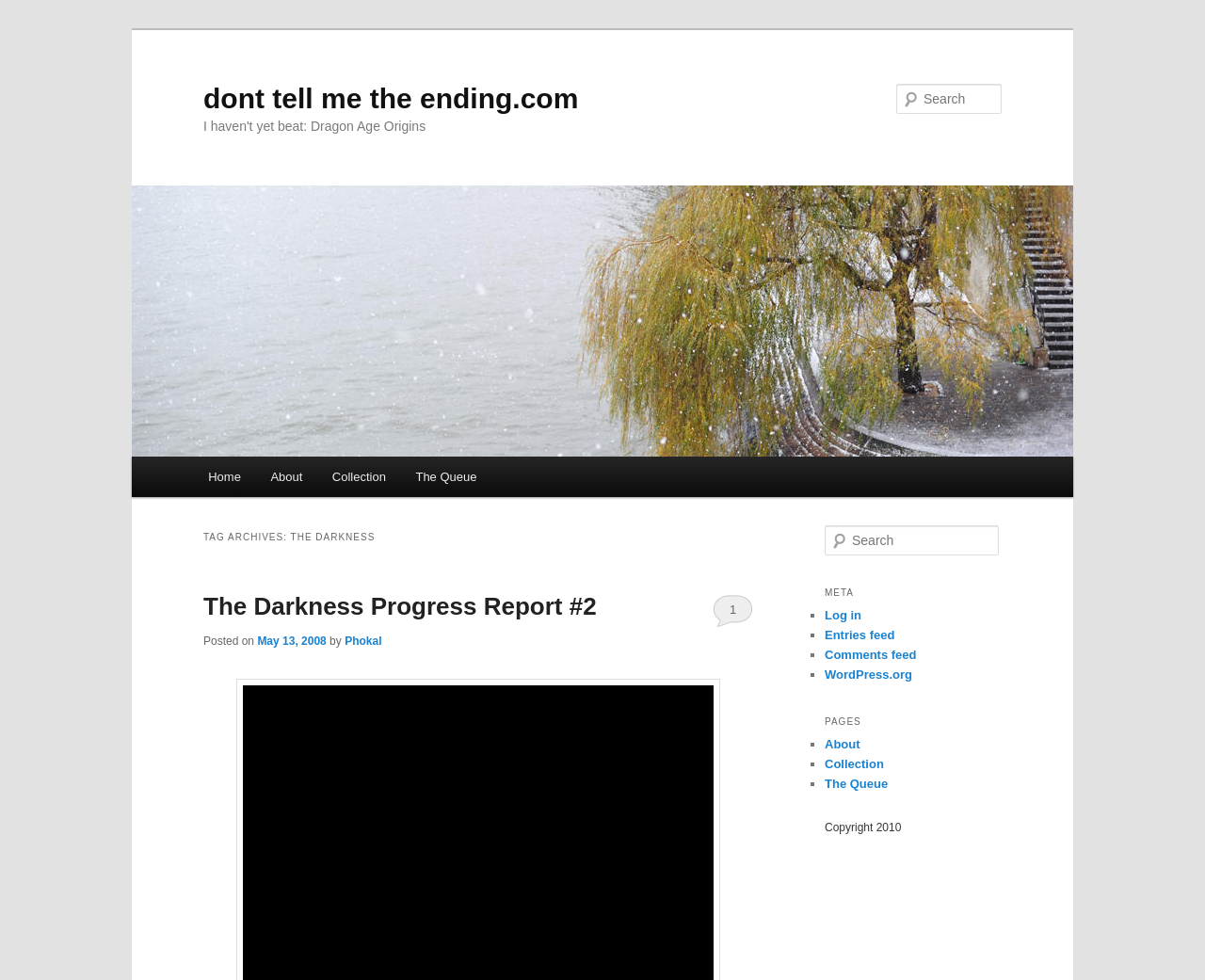Please find and report the bounding box coordinates of the element to click in order to perform the following action: "View the collection page". The coordinates should be expressed as four float numbers between 0 and 1, in the format [left, top, right, bottom].

[0.684, 0.772, 0.733, 0.787]